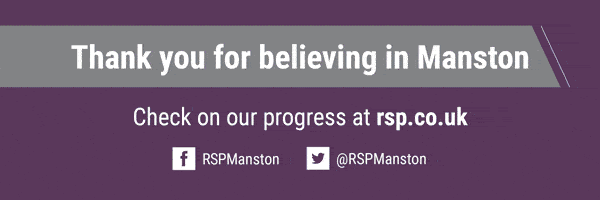Answer the question using only a single word or phrase: 
How many social media icons are displayed?

Two